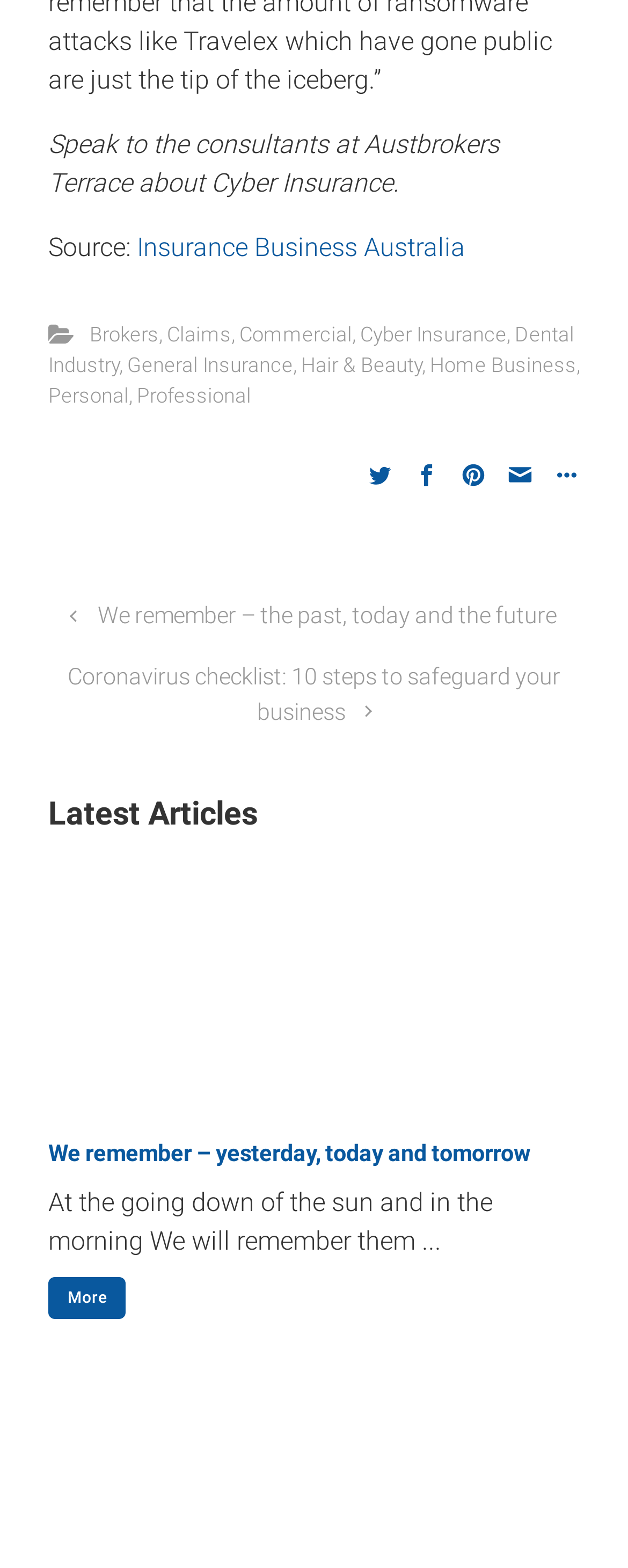What is the topic of the first static text?
Examine the image and give a concise answer in one word or a short phrase.

Cyber Insurance